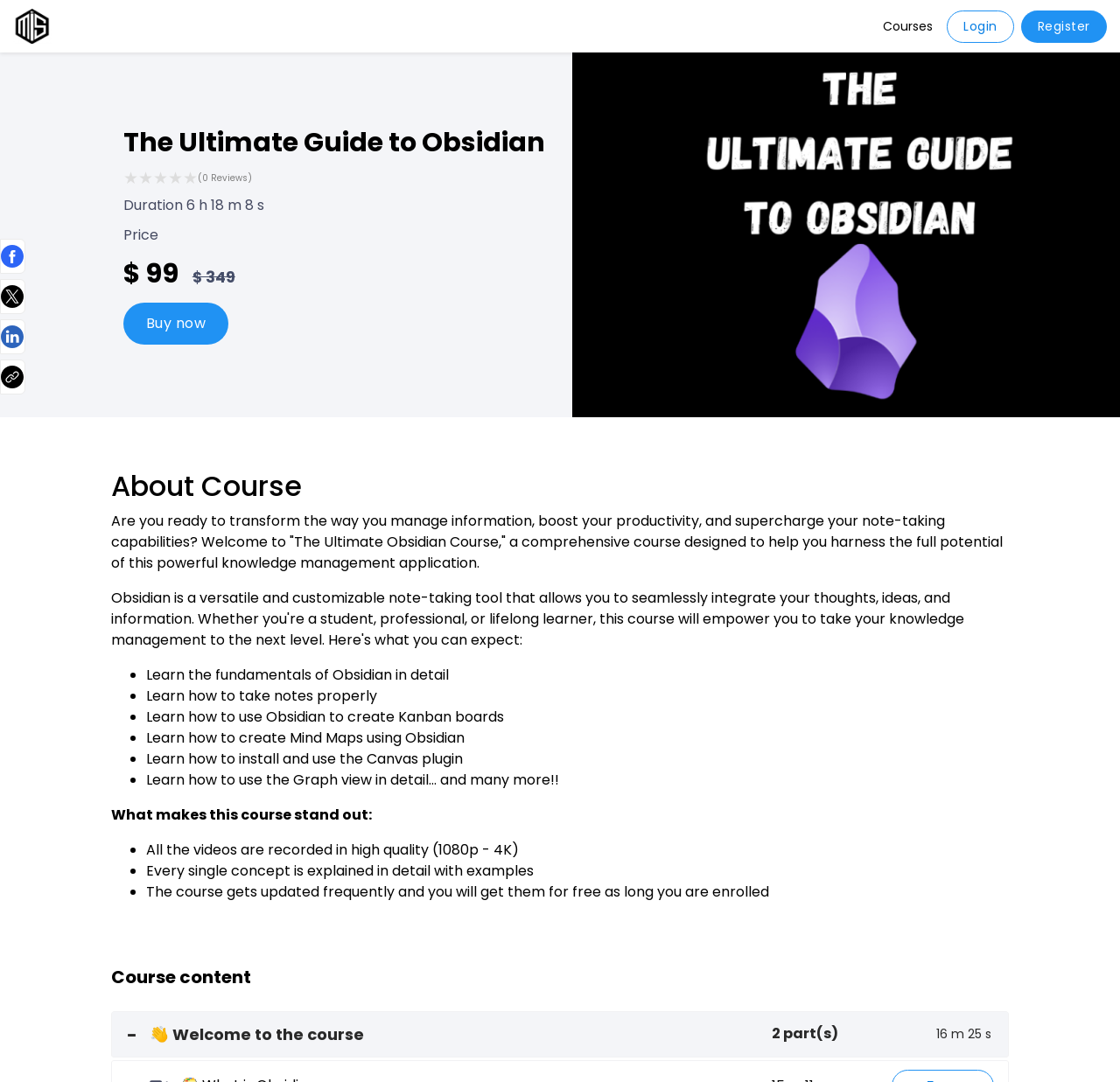Could you find the bounding box coordinates of the clickable area to complete this instruction: "Click the 'Register' button"?

[0.912, 0.009, 0.988, 0.039]